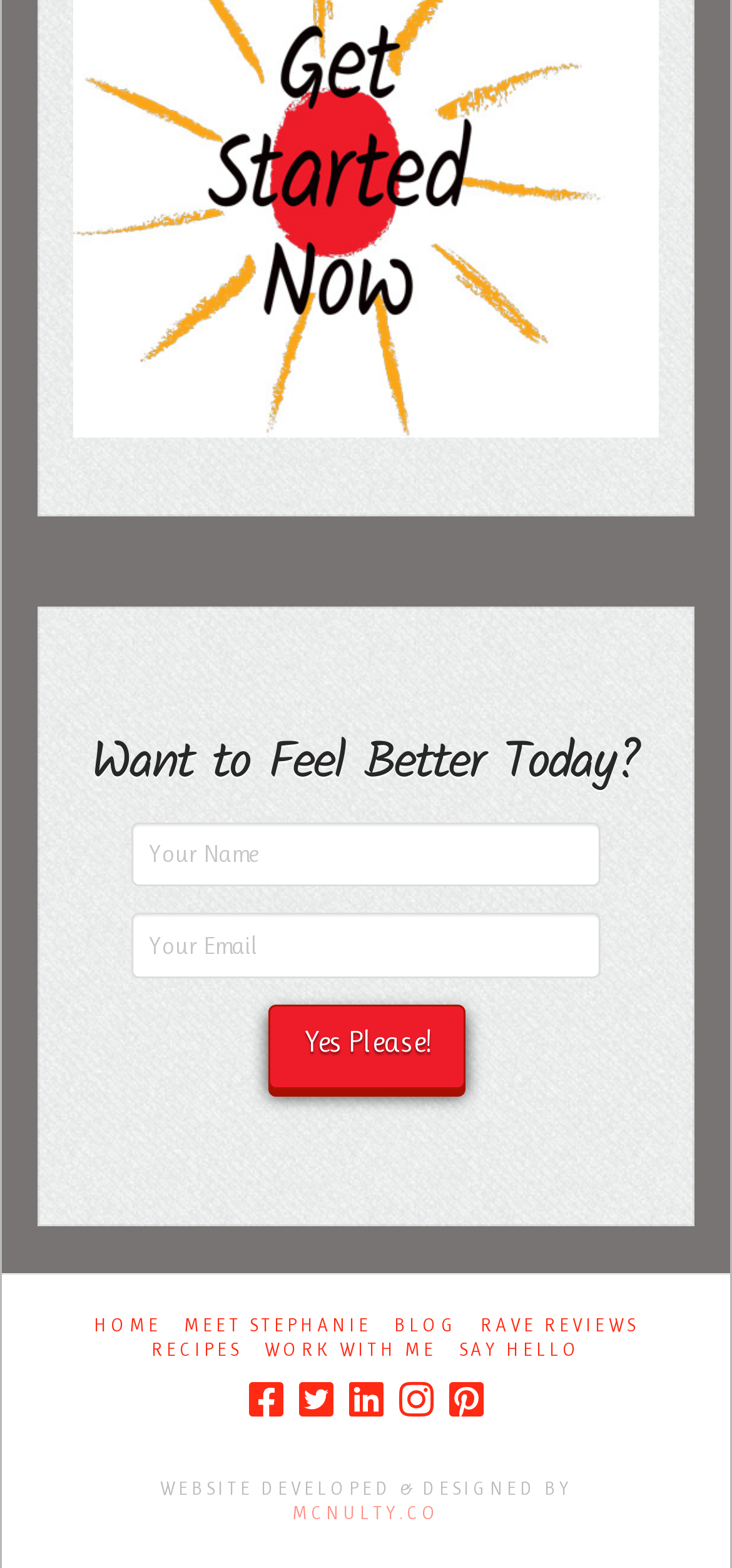How many social media links are there?
Please analyze the image and answer the question with as much detail as possible.

I counted the number of social media links at the bottom of the webpage, which are Facebook, Twitter, LinkedIn, Instagram, and Pinterest, totaling 5 links.